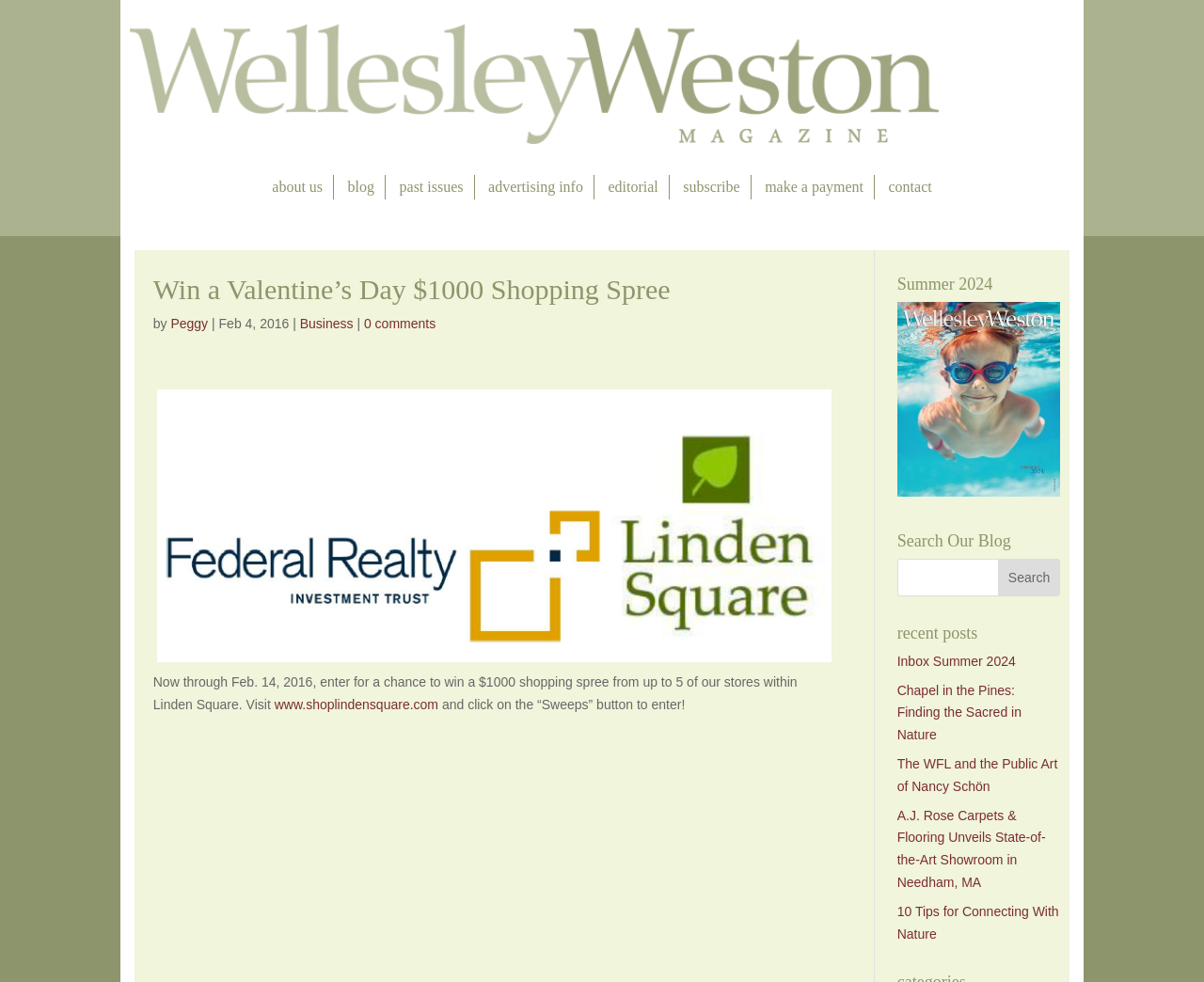Locate the heading on the webpage and return its text.

Win a Valentine’s Day $1000 Shopping Spree